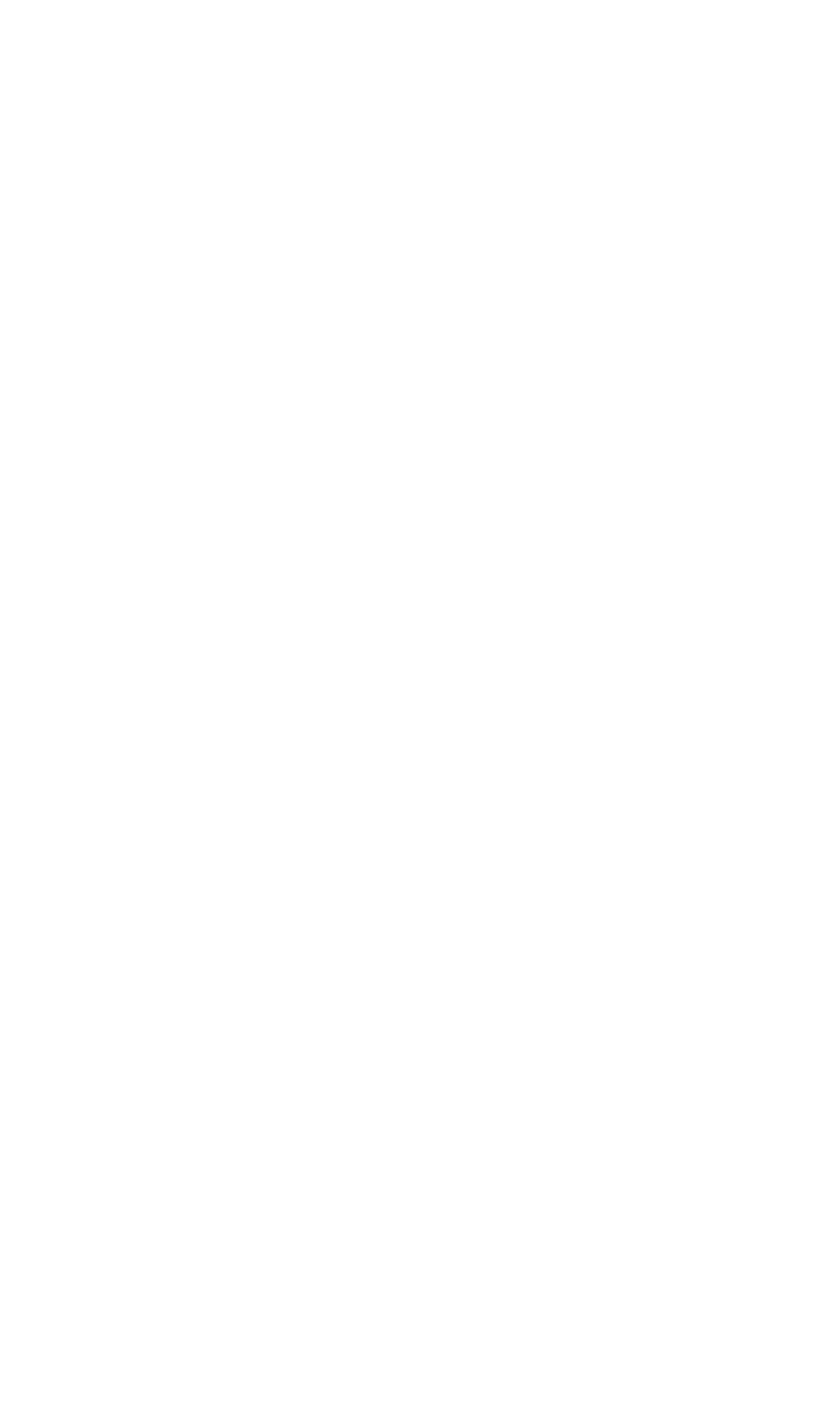Identify the bounding box for the given UI element using the description provided. Coordinates should be in the format (top-left x, top-left y, bottom-right x, bottom-right y) and must be between 0 and 1. Here is the description: here

[0.274, 0.263, 0.346, 0.296]